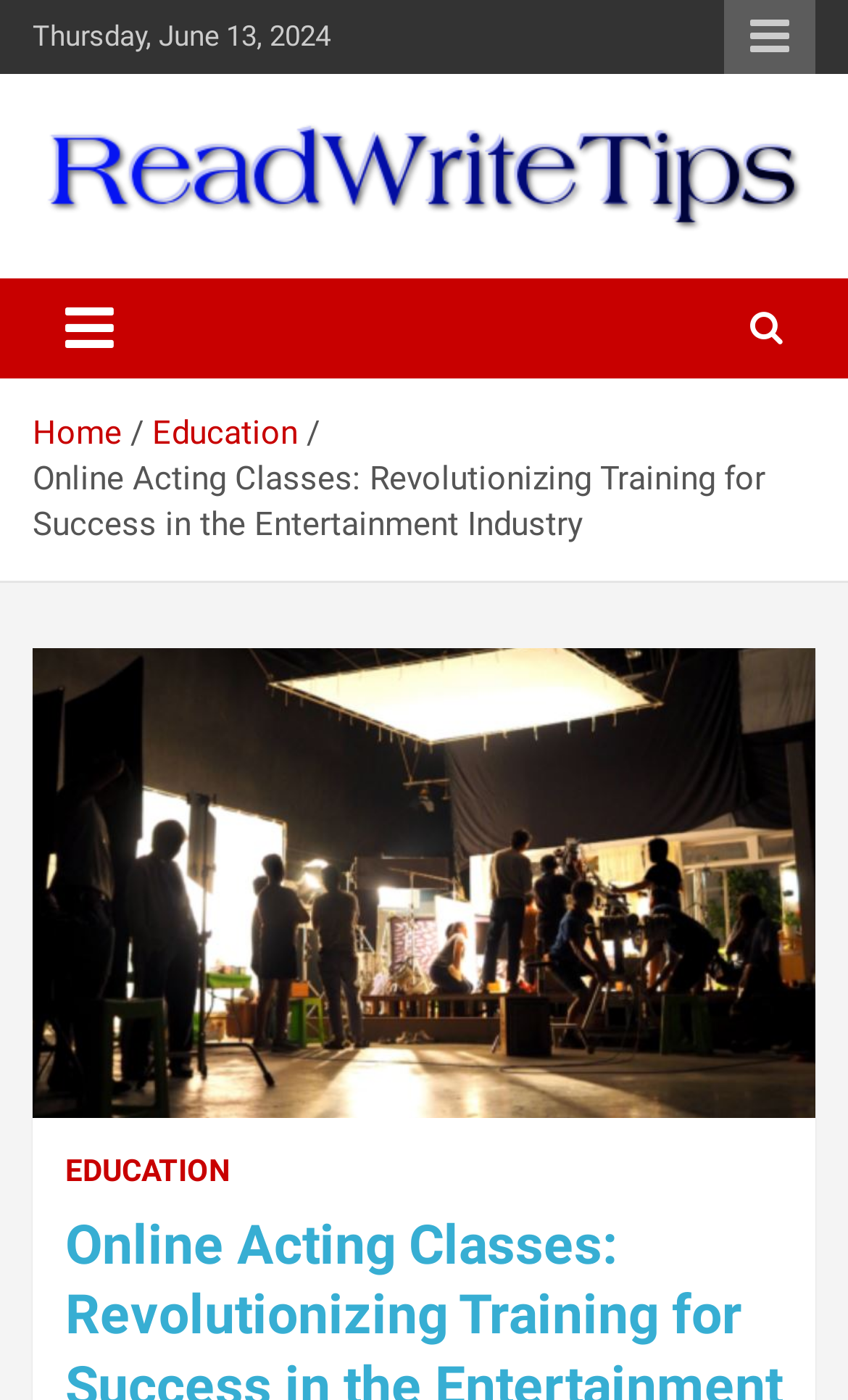Please answer the following question using a single word or phrase: How many links are there in the navigation menu?

3